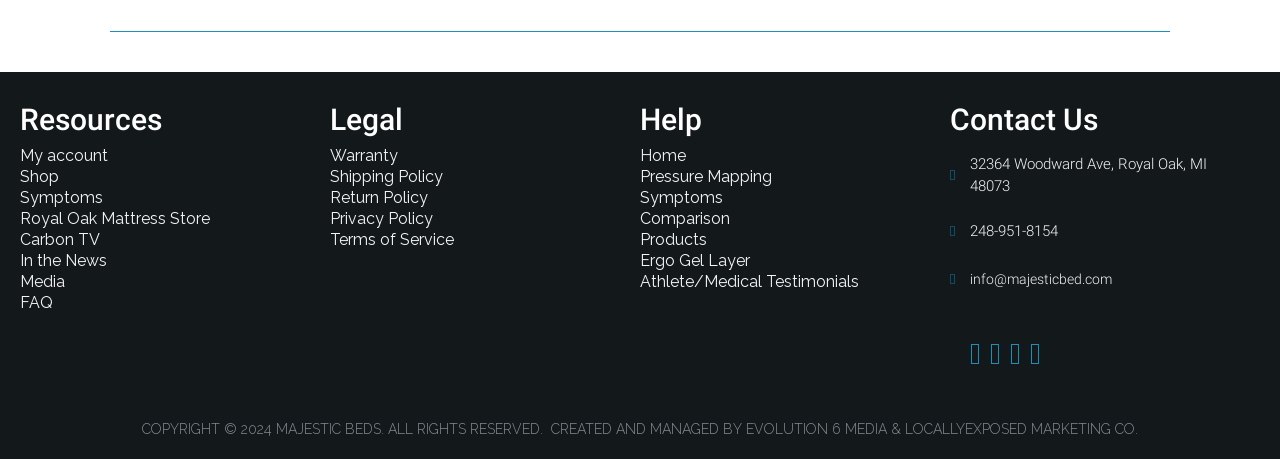Identify the bounding box coordinates of the region that should be clicked to execute the following instruction: "Go to About Huawei page".

None